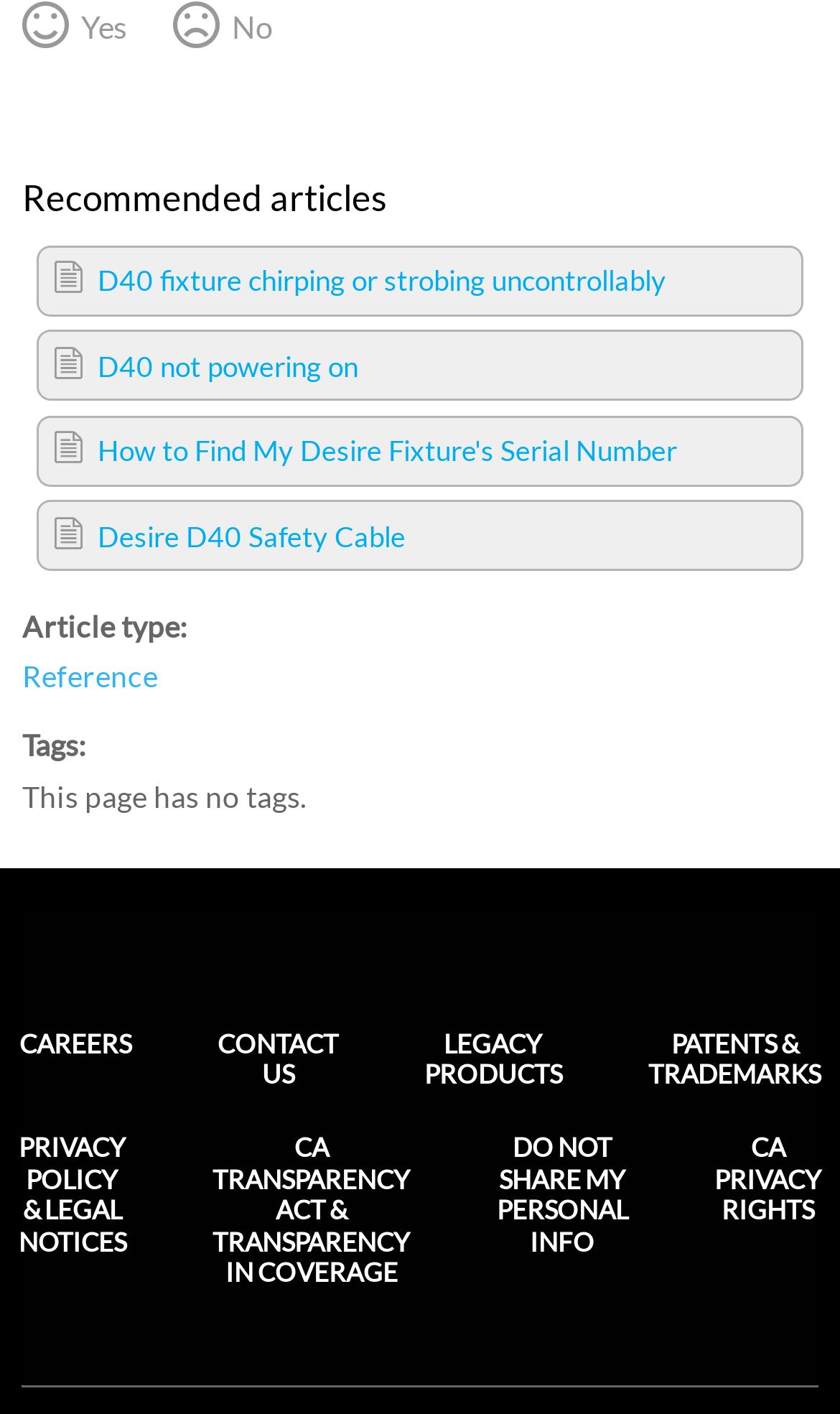What type of article is described in the first description list?
Give a detailed and exhaustive answer to the question.

The first description list has a term 'Article type' and a detail 'Reference', indicating that the article type being described is a reference article.